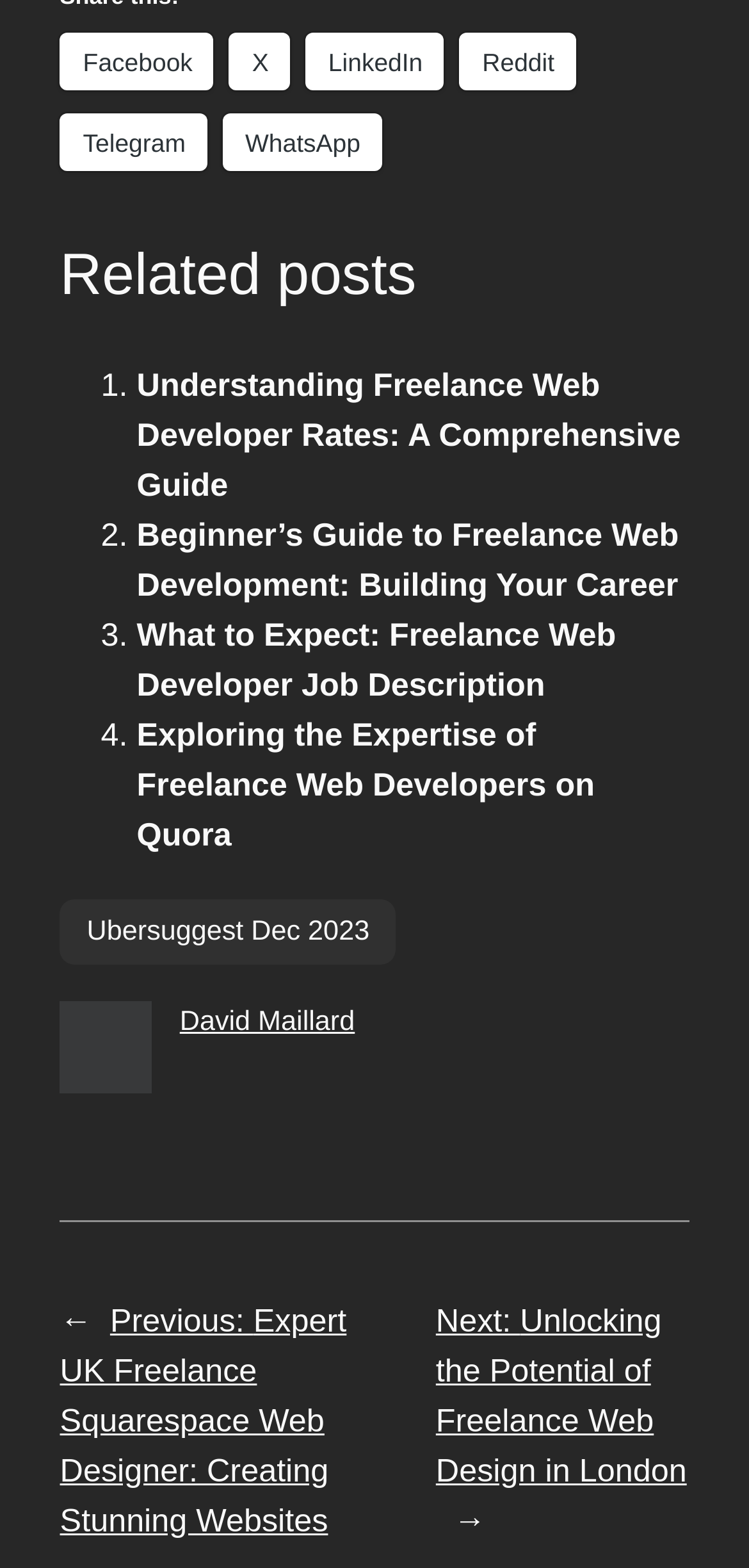Can you find the bounding box coordinates for the element to click on to achieve the instruction: "Click the 'Search' button"?

None